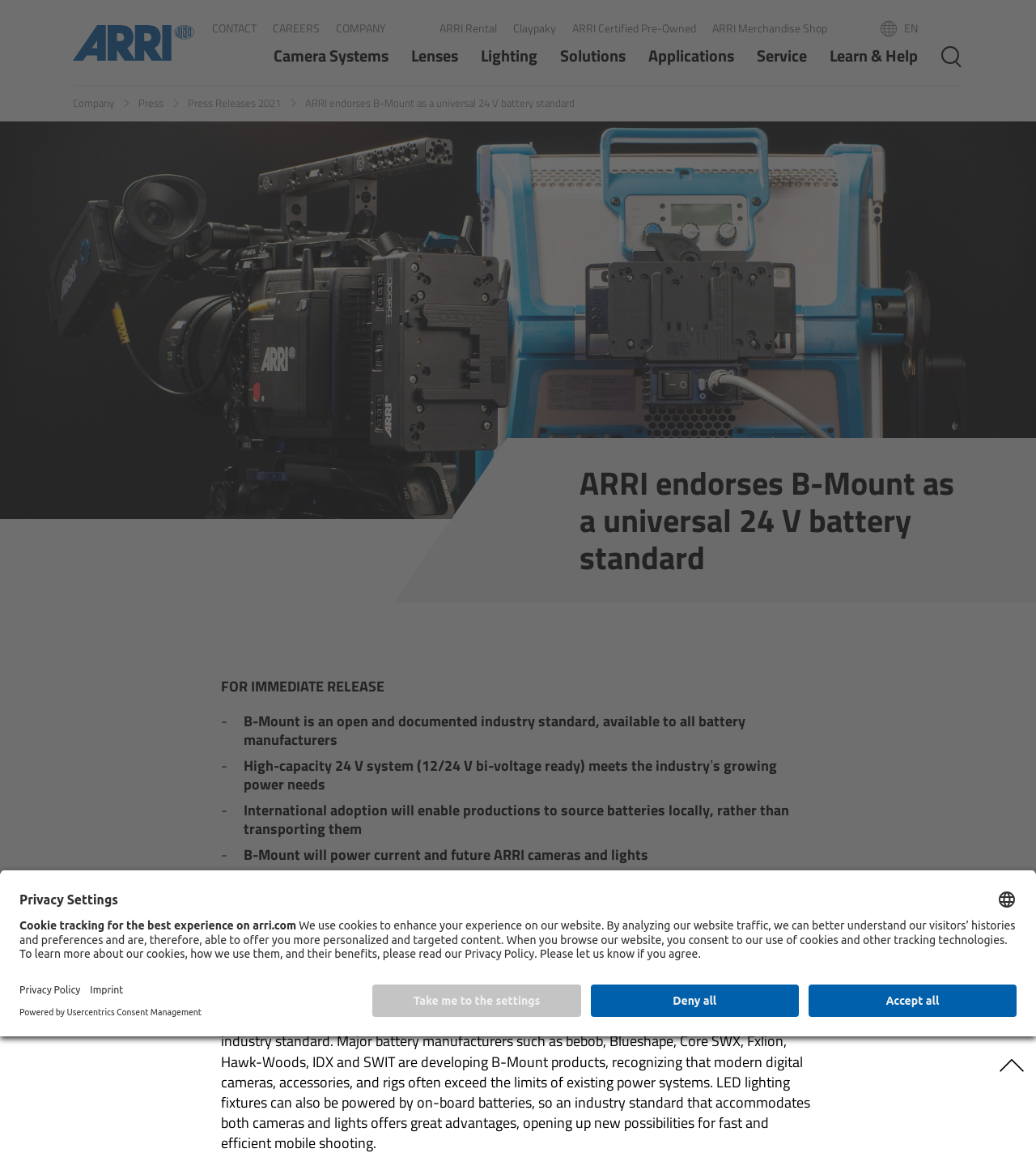Please determine the primary heading and provide its text.

ARRI endorses B-Mount as a universal 24 V battery standard